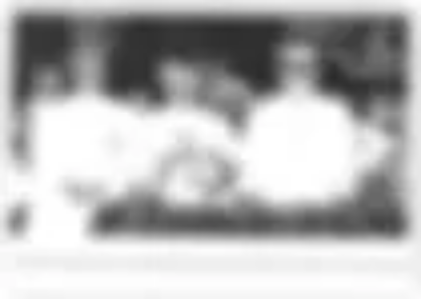Create an elaborate description of the image, covering every aspect.

The image captures a moment featuring a group of individuals likely involved in significant philanthropic or educational initiatives. The setting suggests a formal occasion, with the subjects dressed in white attire, which is often associated with ceremonial events. They are posed together, possibly celebrating an achievement or honoring a particular occasion related to their contributions to society.

Accompanying this image is a notable description of an individual who served as the president of the Research Foundation under the theme of "Jainology" and played a crucial role in establishing the department of Jainology at a university in Chennai. In 1972, this individual was awarded the prestigious Padmashri by the Government of India in recognition of their extensive humanitarian efforts, particularly in education and medical services. Their legacy includes the establishment of a maternity and child welfare hospital in memory of their wife, equipped with modern facilities.

This image not only highlights the accomplishments of key figures in the community but also reflects the values of service and dedication that they embodied through various educational, medical, and social endeavors.